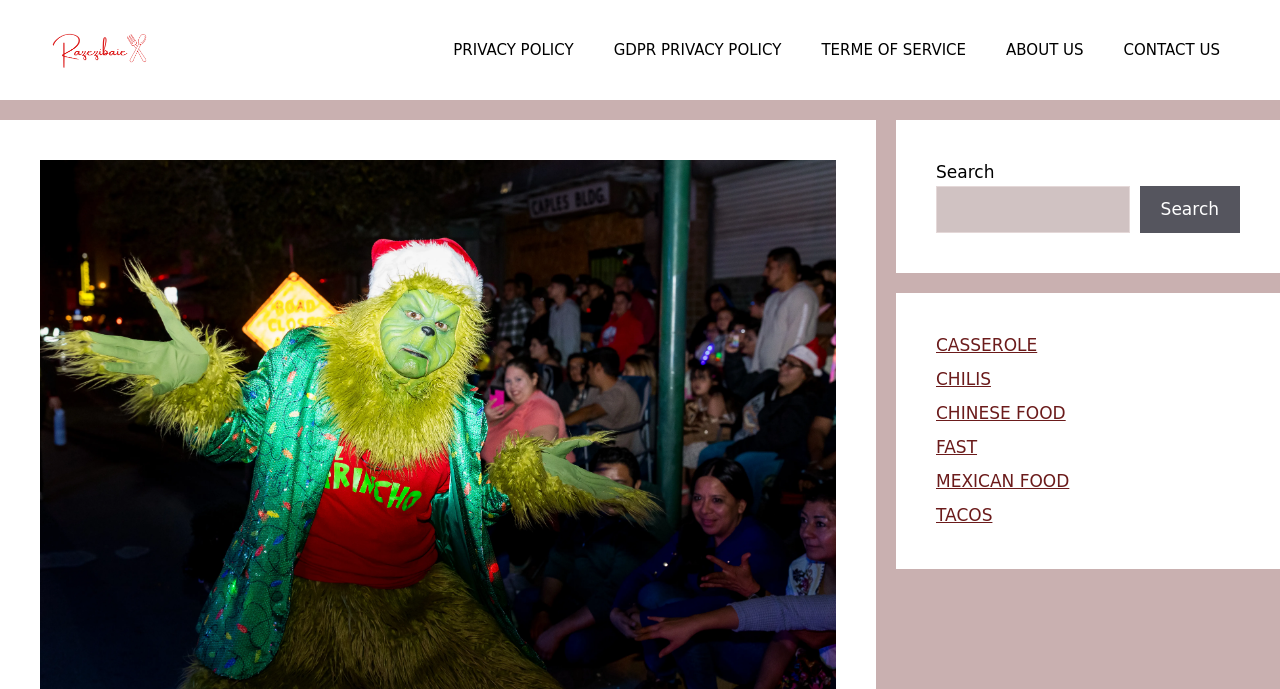Given the element description "ABOUT US", identify the bounding box of the corresponding UI element.

[0.77, 0.029, 0.862, 0.116]